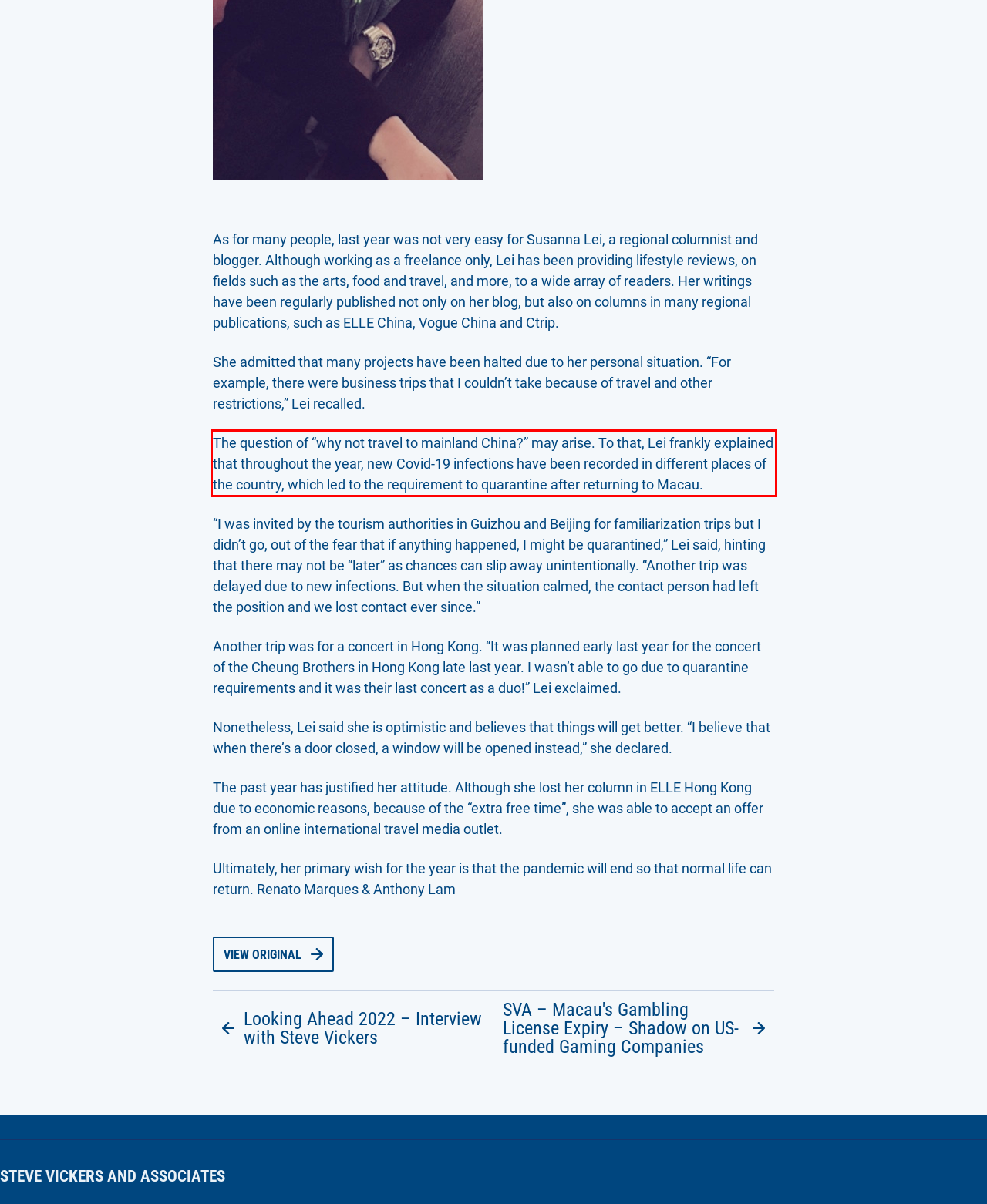Using the provided webpage screenshot, identify and read the text within the red rectangle bounding box.

The question of “why not travel to mainland China?” may arise. To that, Lei frankly explained that throughout the year, new Covid-19 infections have been recorded in different places of the country, which led to the requirement to quarantine after returning to Macau.